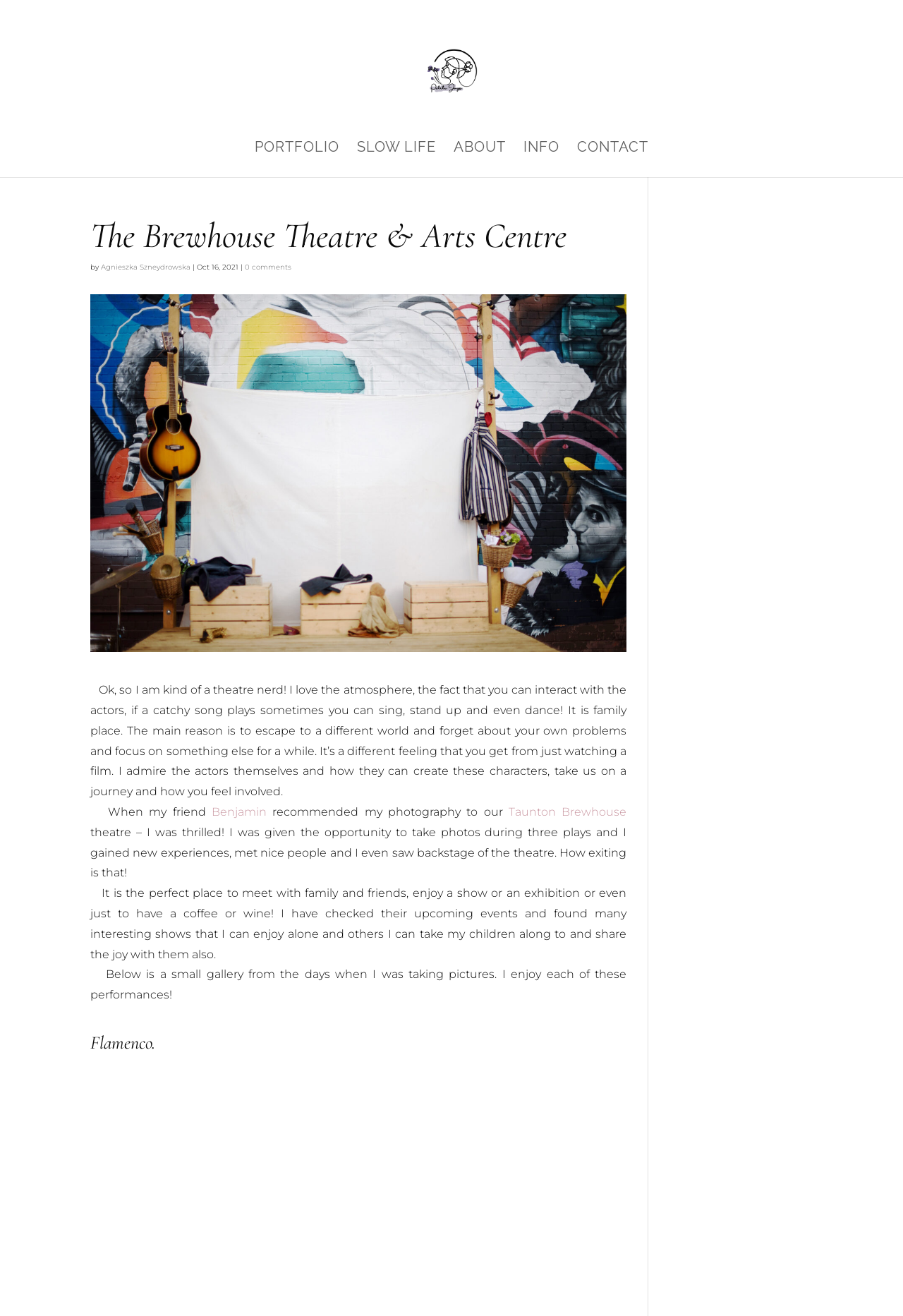Can you show the bounding box coordinates of the region to click on to complete the task described in the instruction: "Read the blog post by Agnieszka Szneydrowska"?

[0.112, 0.199, 0.211, 0.206]